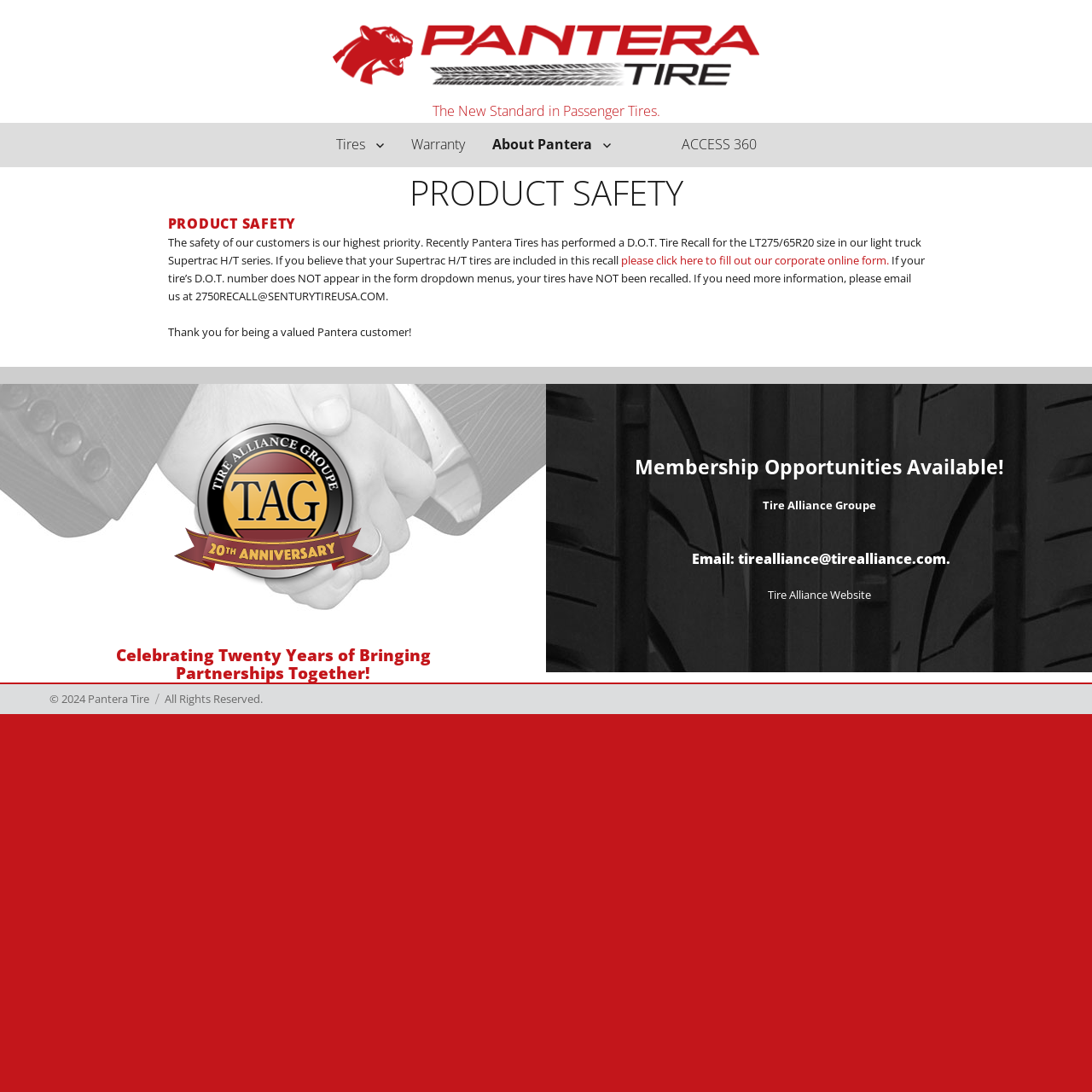Please pinpoint the bounding box coordinates for the region I should click to adhere to this instruction: "Go to Tires page".

[0.296, 0.116, 0.362, 0.149]